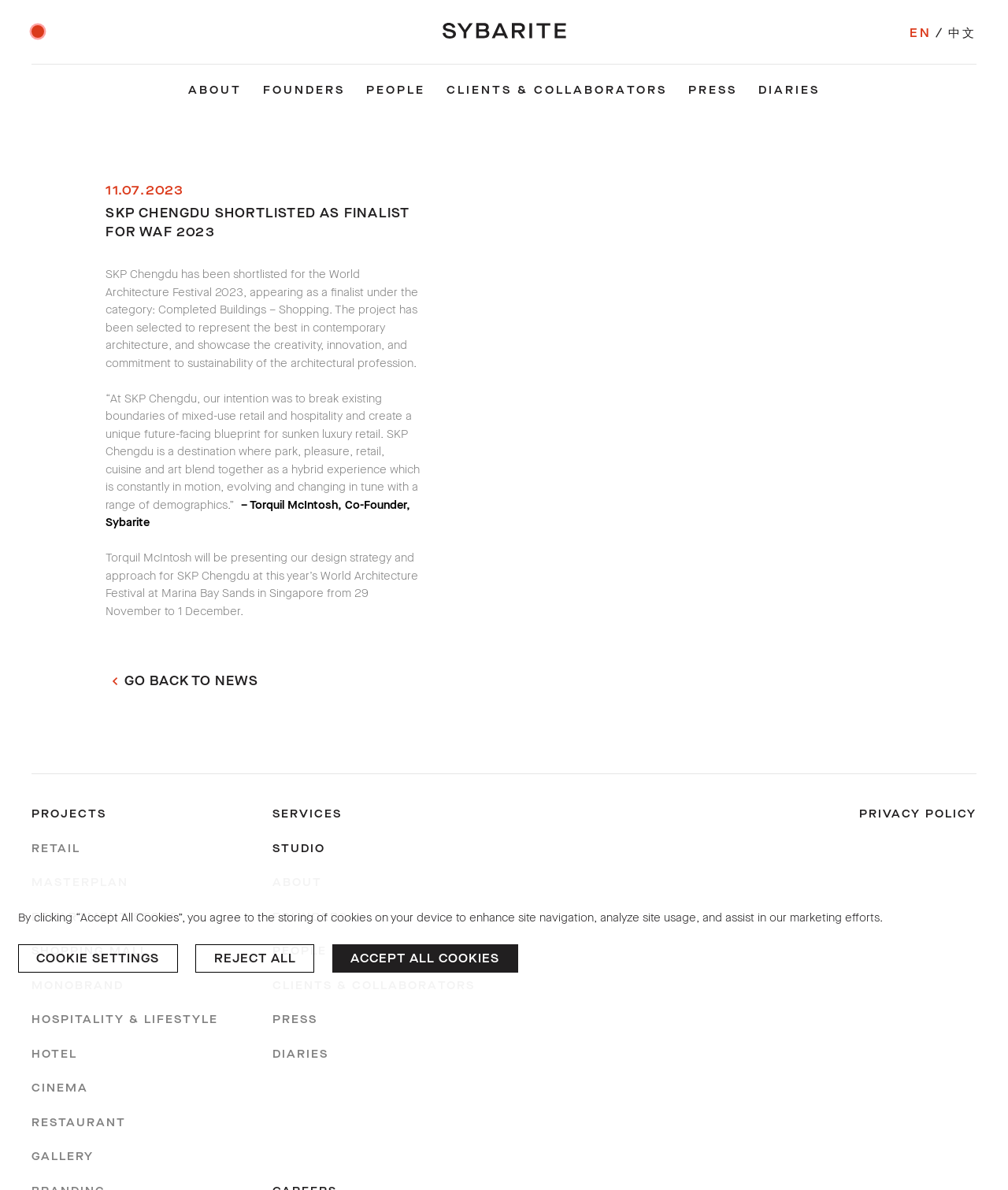What is the name of the project?
Based on the screenshot, answer the question with a single word or phrase.

SKP Chengdu